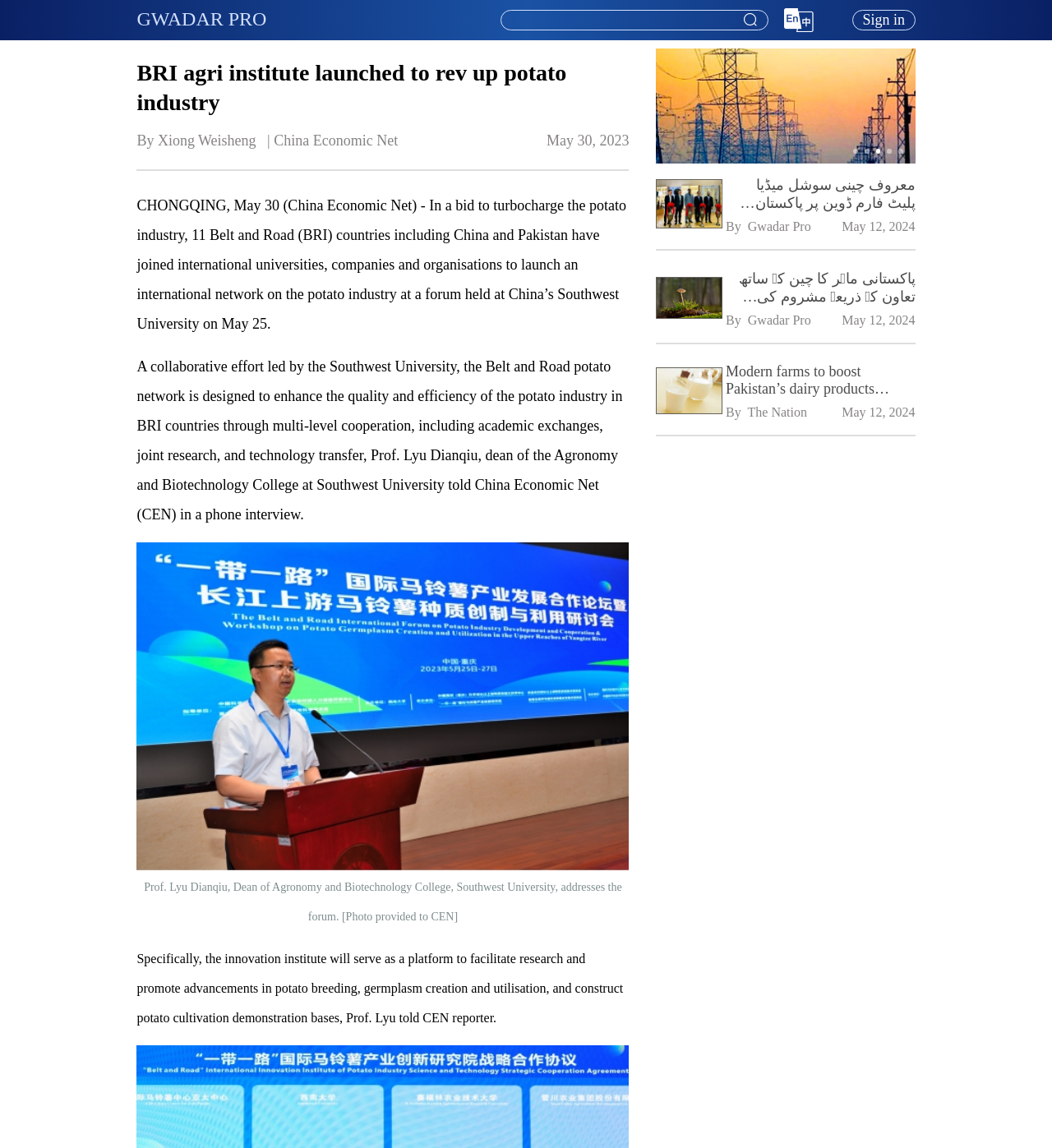Please provide a comprehensive response to the question based on the details in the image: What is the purpose of the innovation institute mentioned in the article?

The article states that the innovation institute will serve as a platform to facilitate research and promote advancements in potato breeding, germplasm creation and utilization, and construct potato cultivation demonstration bases.